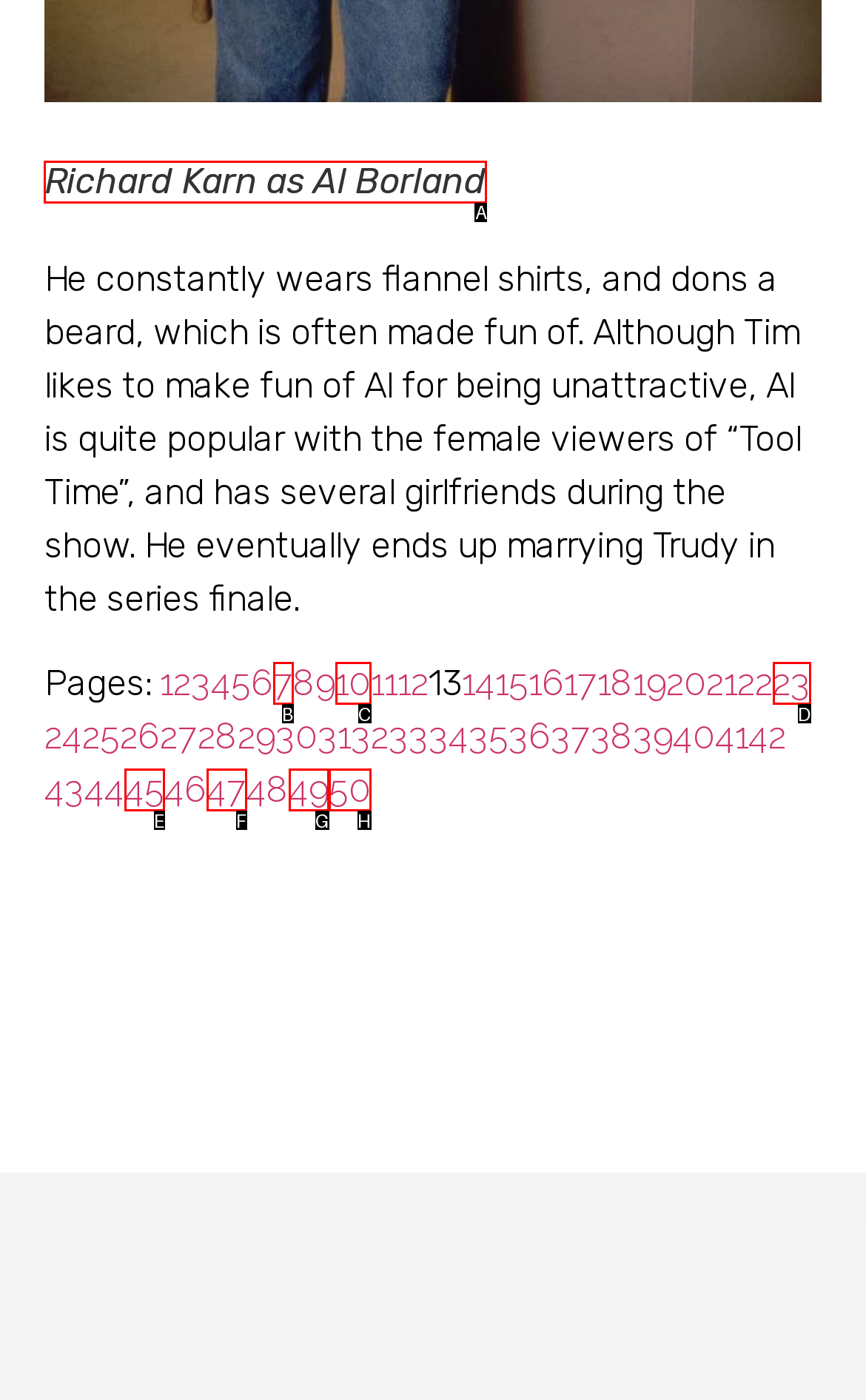Determine which HTML element to click to execute the following task: Click on the 'CHAT ROOM' link Answer with the letter of the selected option.

None